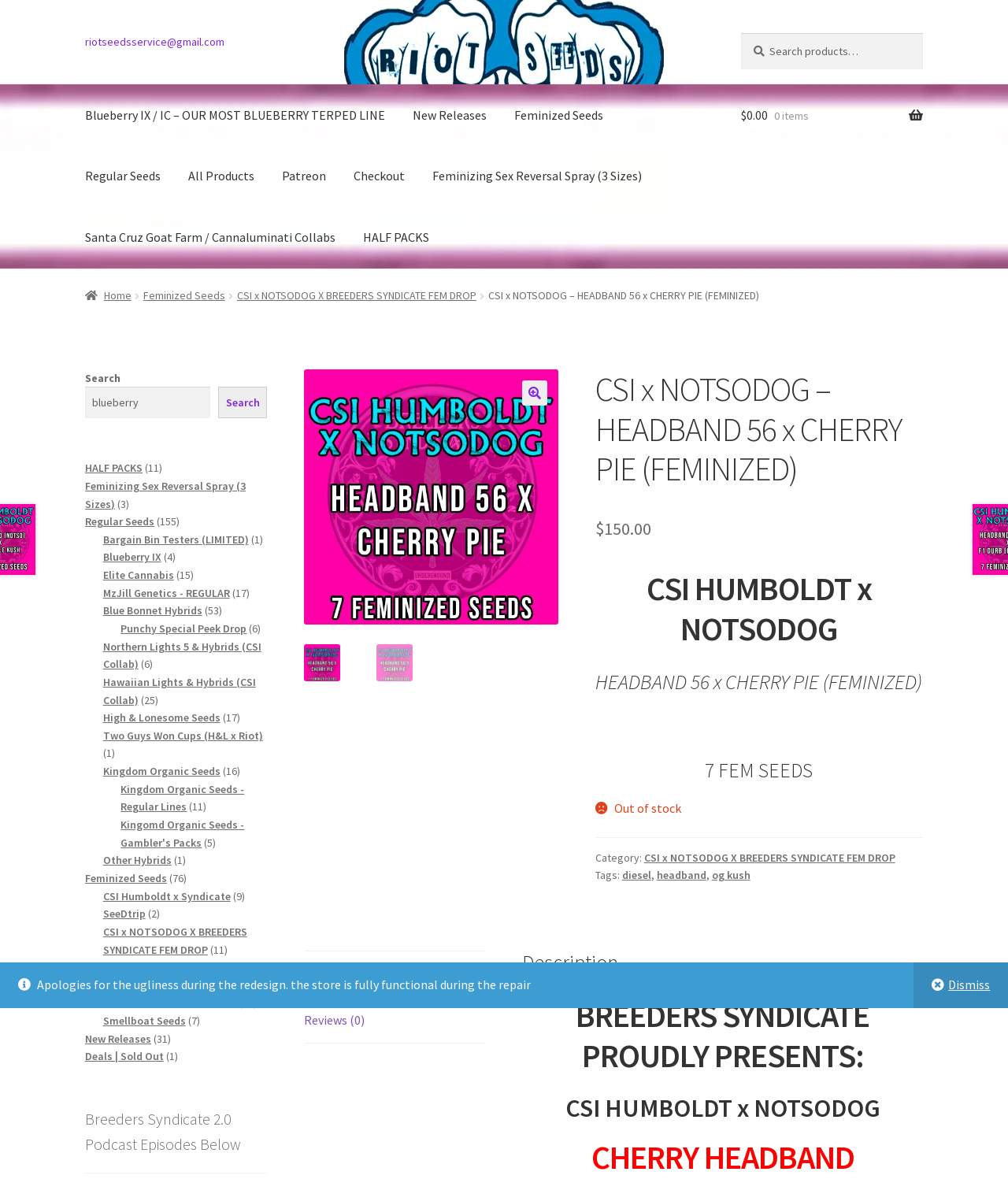Find the bounding box coordinates for the HTML element described in this sentence: "Bargain Bin Testers (LIMITED)". Provide the coordinates as four float numbers between 0 and 1, in the format [left, top, right, bottom].

[0.102, 0.451, 0.247, 0.463]